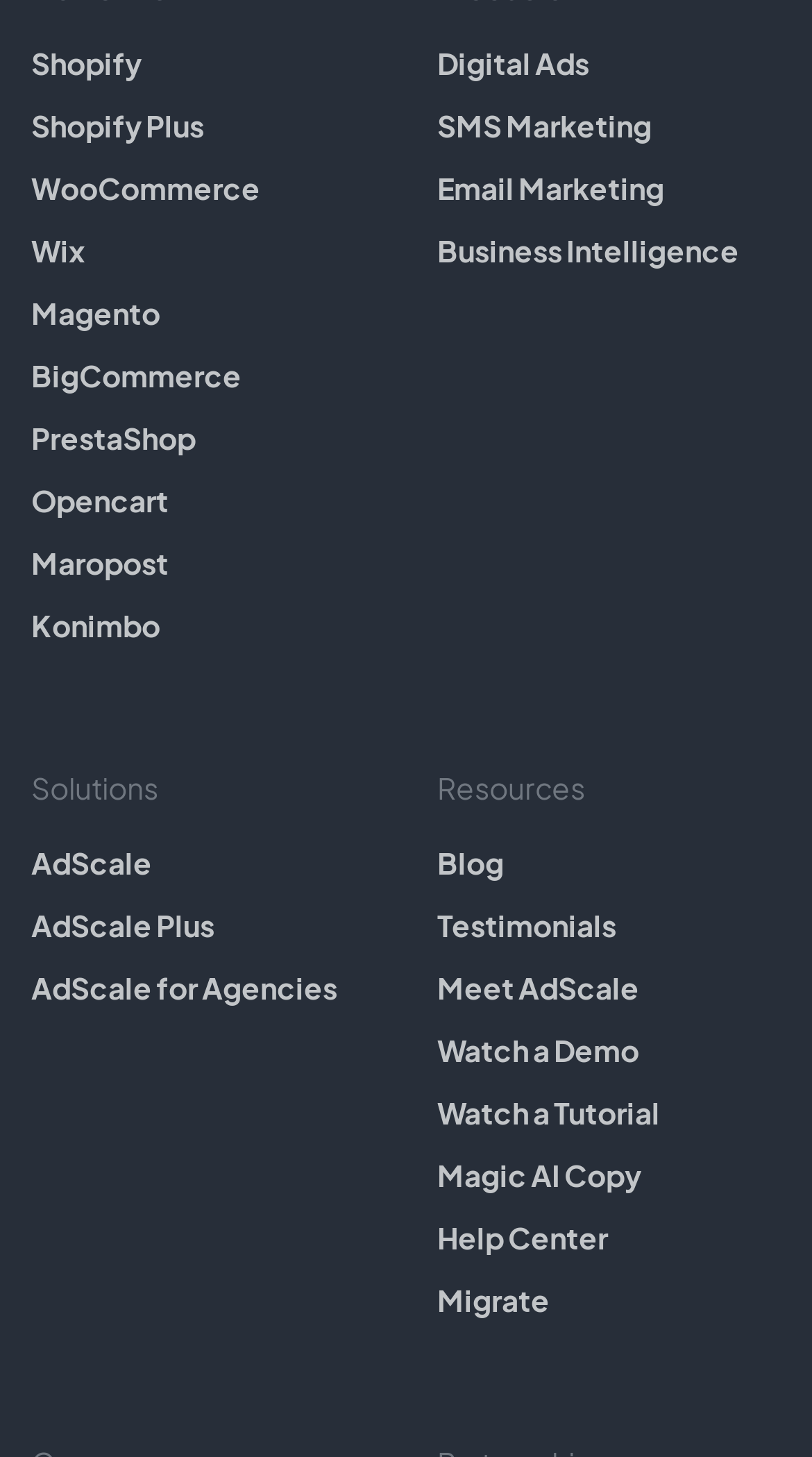Find the bounding box coordinates for the HTML element described in this sentence: "Shopify". Provide the coordinates as four float numbers between 0 and 1, in the format [left, top, right, bottom].

[0.038, 0.029, 0.462, 0.058]